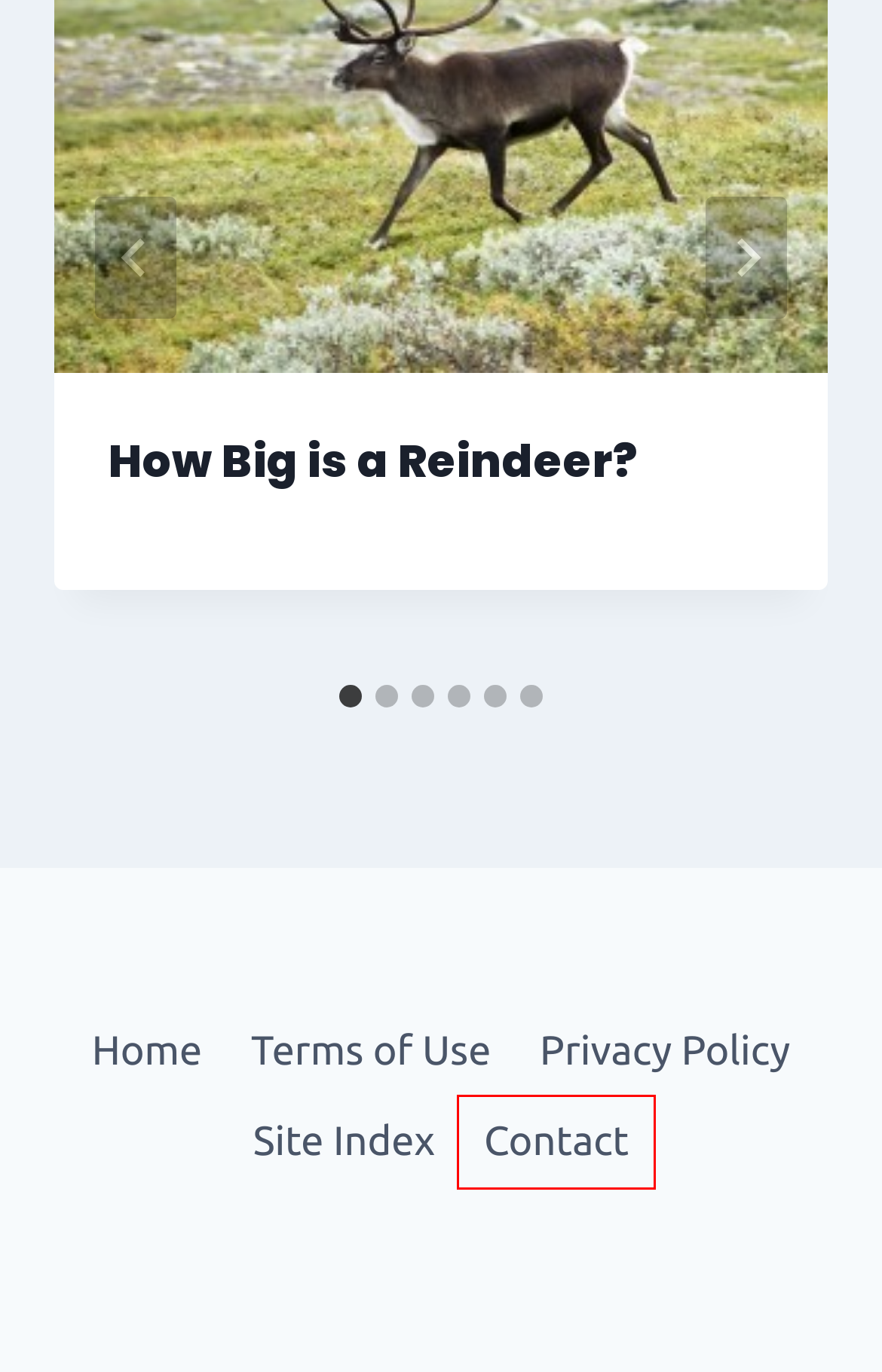Given a webpage screenshot with a red bounding box around a UI element, choose the webpage description that best matches the new webpage after clicking the element within the bounding box. Here are the candidates:
A. How Big is a Reindeer? - Dimensions Guide
B. Feller Buncher Dimensions - Dimensions Guide
C. Site Index - Dimensions Guide
D. Contact - Dimensions Guide
E. Fastest Commercial Plane - Dimensions Guide
F. Terms of Use - Dimensions Guide
G. Cat Pregnancy Length - Dimensions Guide
H. How Big is a Polar Bear? - Dimensions Guide

D